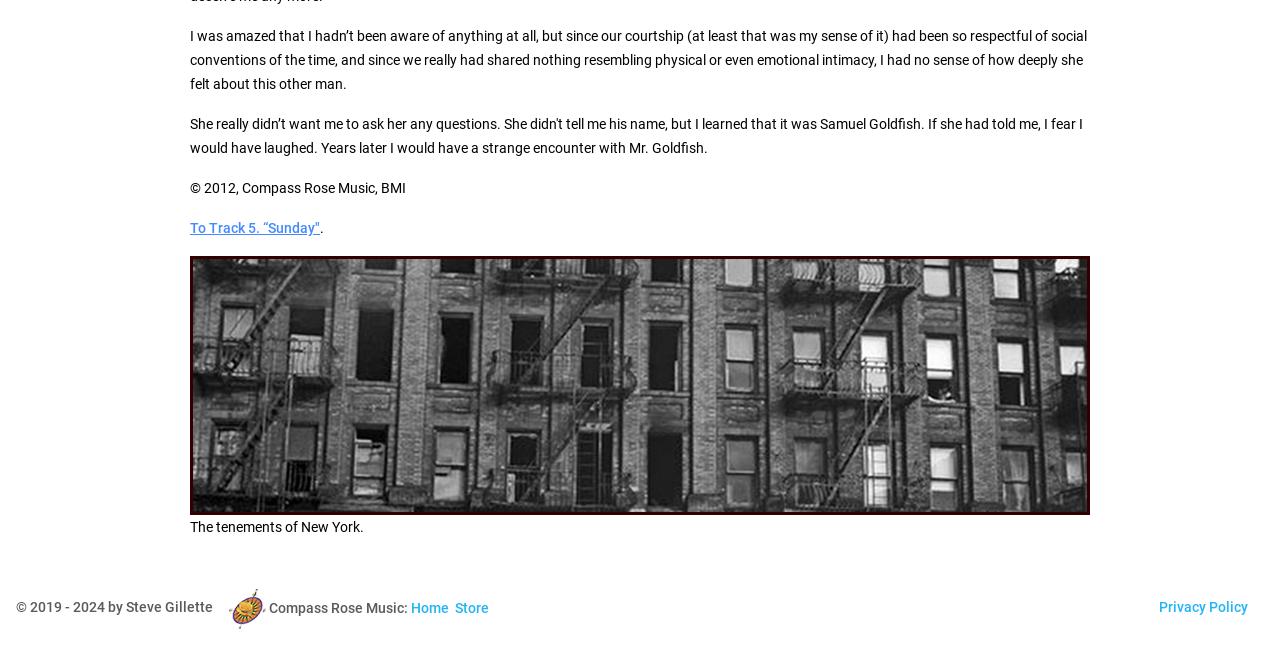Identify the bounding box for the given UI element using the description provided. Coordinates should be in the format (top-left x, top-left y, bottom-right x, bottom-right y) and must be between 0 and 1. Here is the description: Store

[0.355, 0.907, 0.382, 0.931]